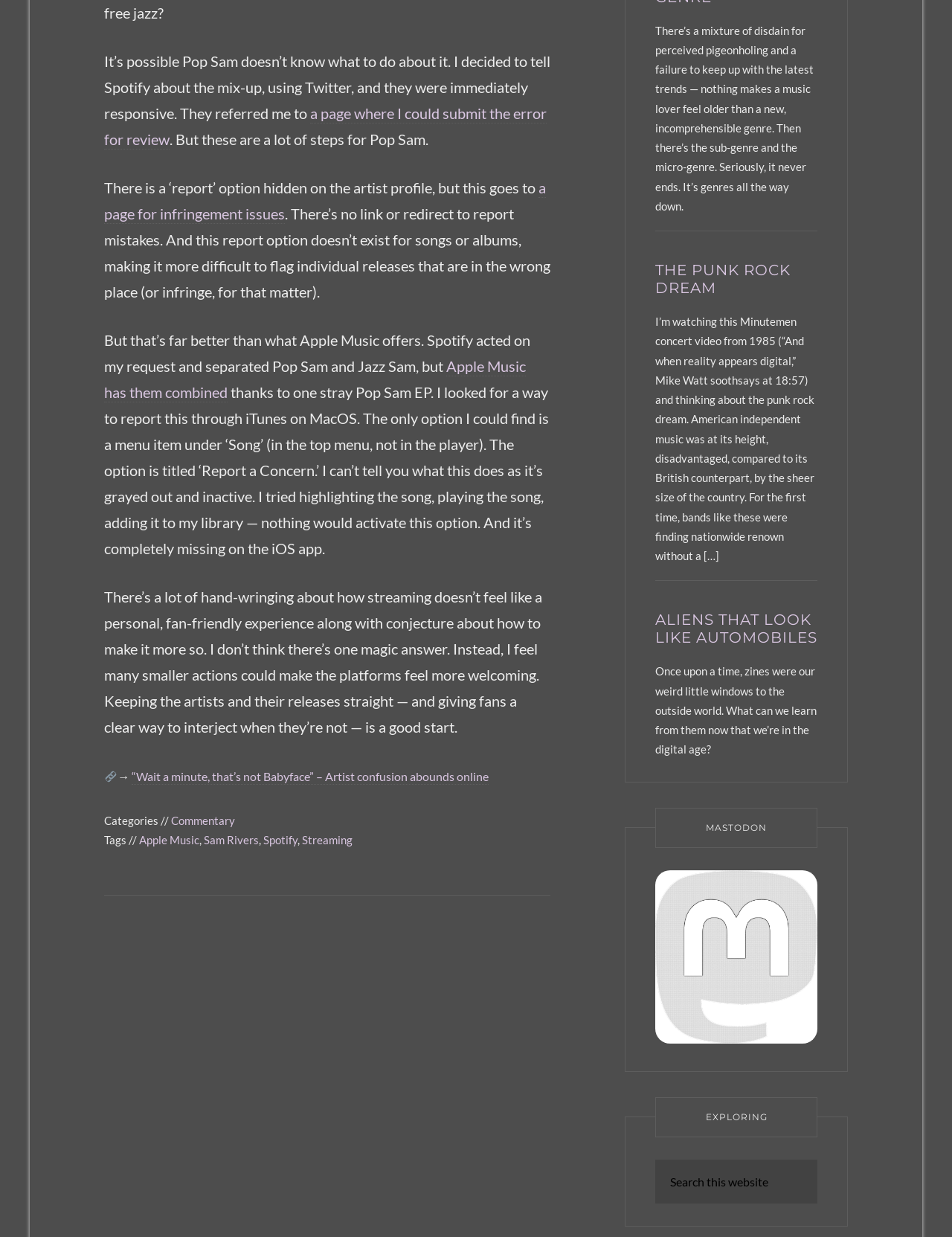Based on the element description, predict the bounding box coordinates (top-left x, top-left y, bottom-right x, bottom-right y) for the UI element in the screenshot: Apple Music

[0.146, 0.674, 0.209, 0.684]